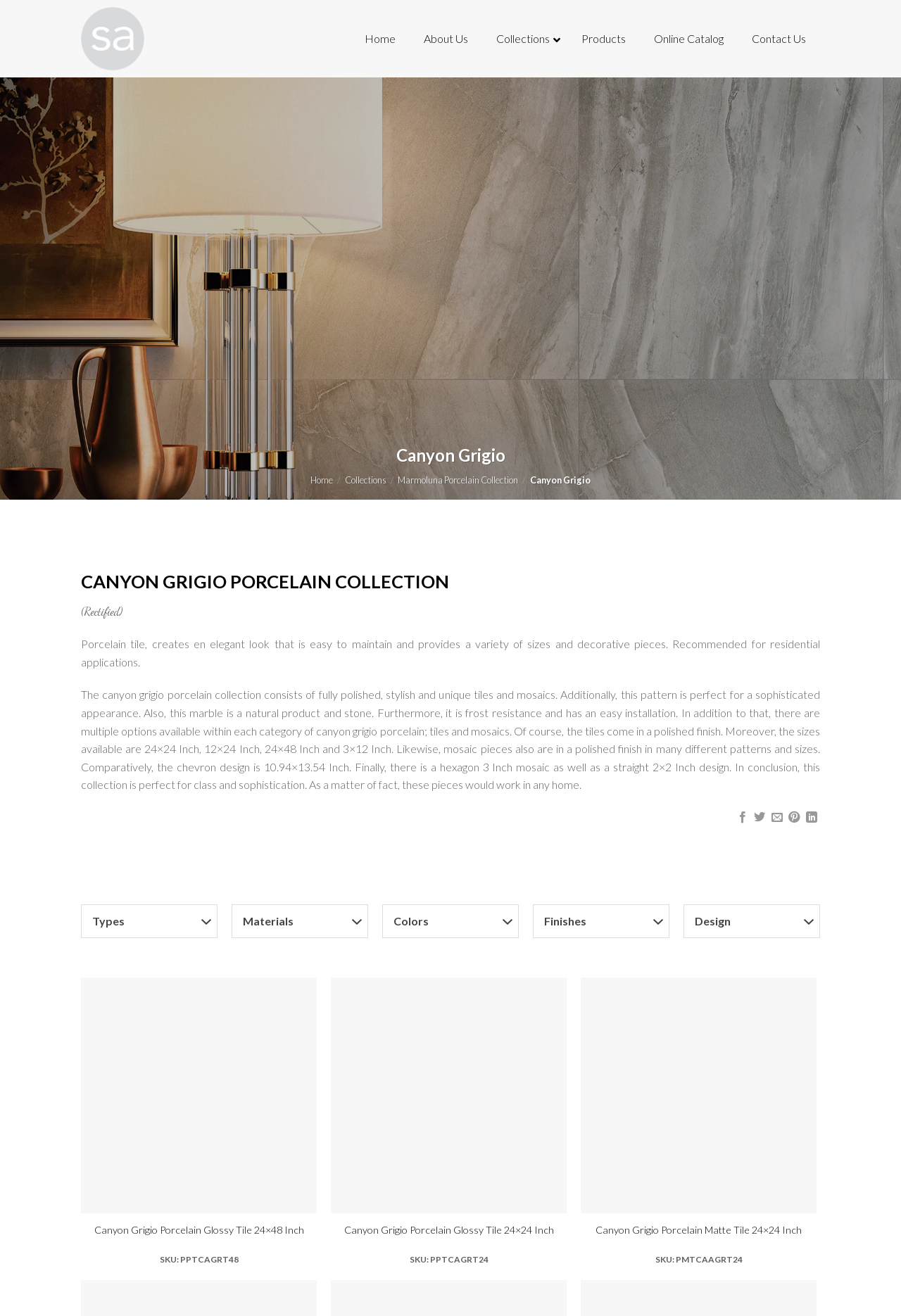Provide a one-word or short-phrase answer to the question:
What is the type of tile described on the webpage?

Porcelain tile